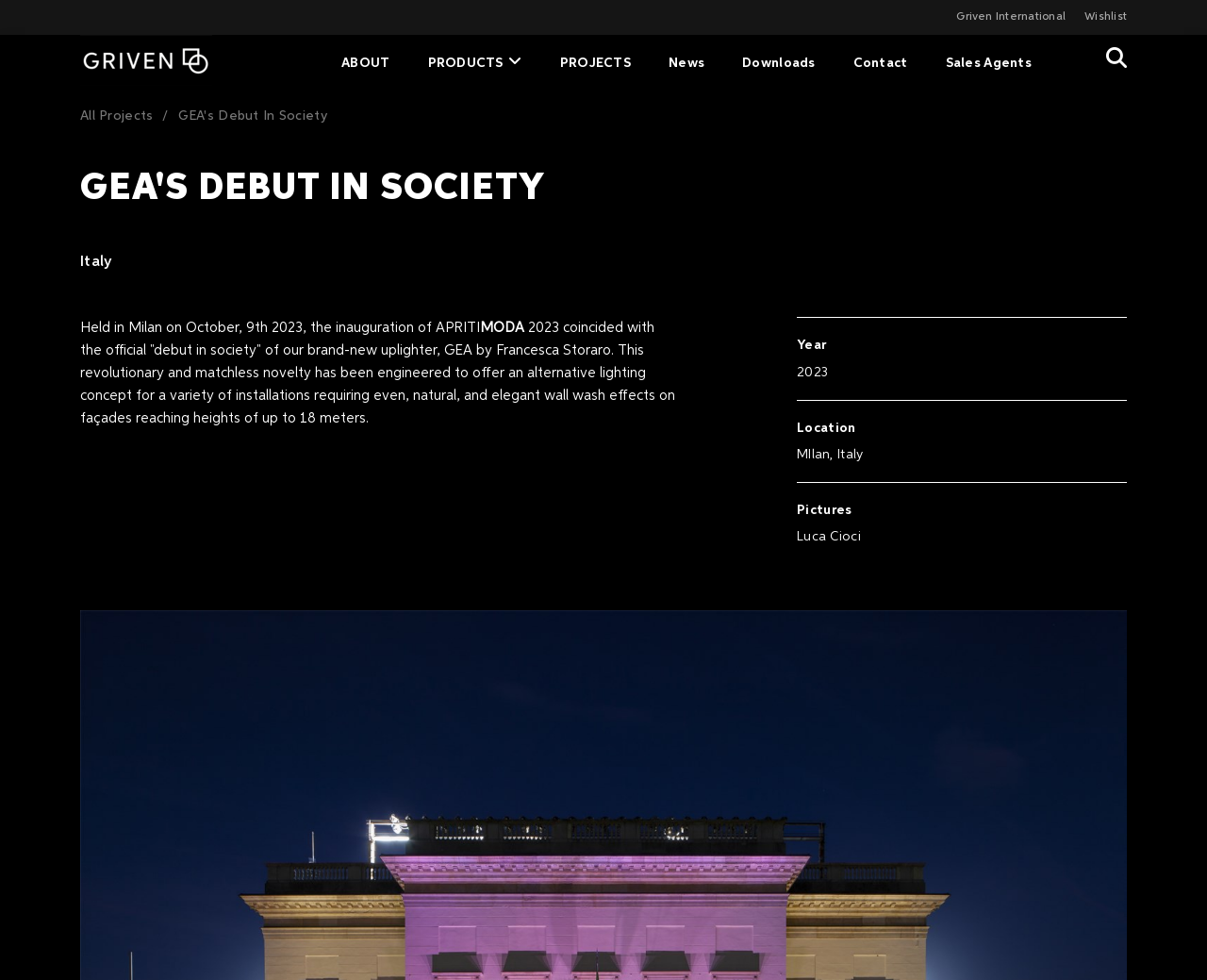Pinpoint the bounding box coordinates of the clickable element needed to complete the instruction: "Click on Griven International". The coordinates should be provided as four float numbers between 0 and 1: [left, top, right, bottom].

[0.777, 0.012, 0.883, 0.023]